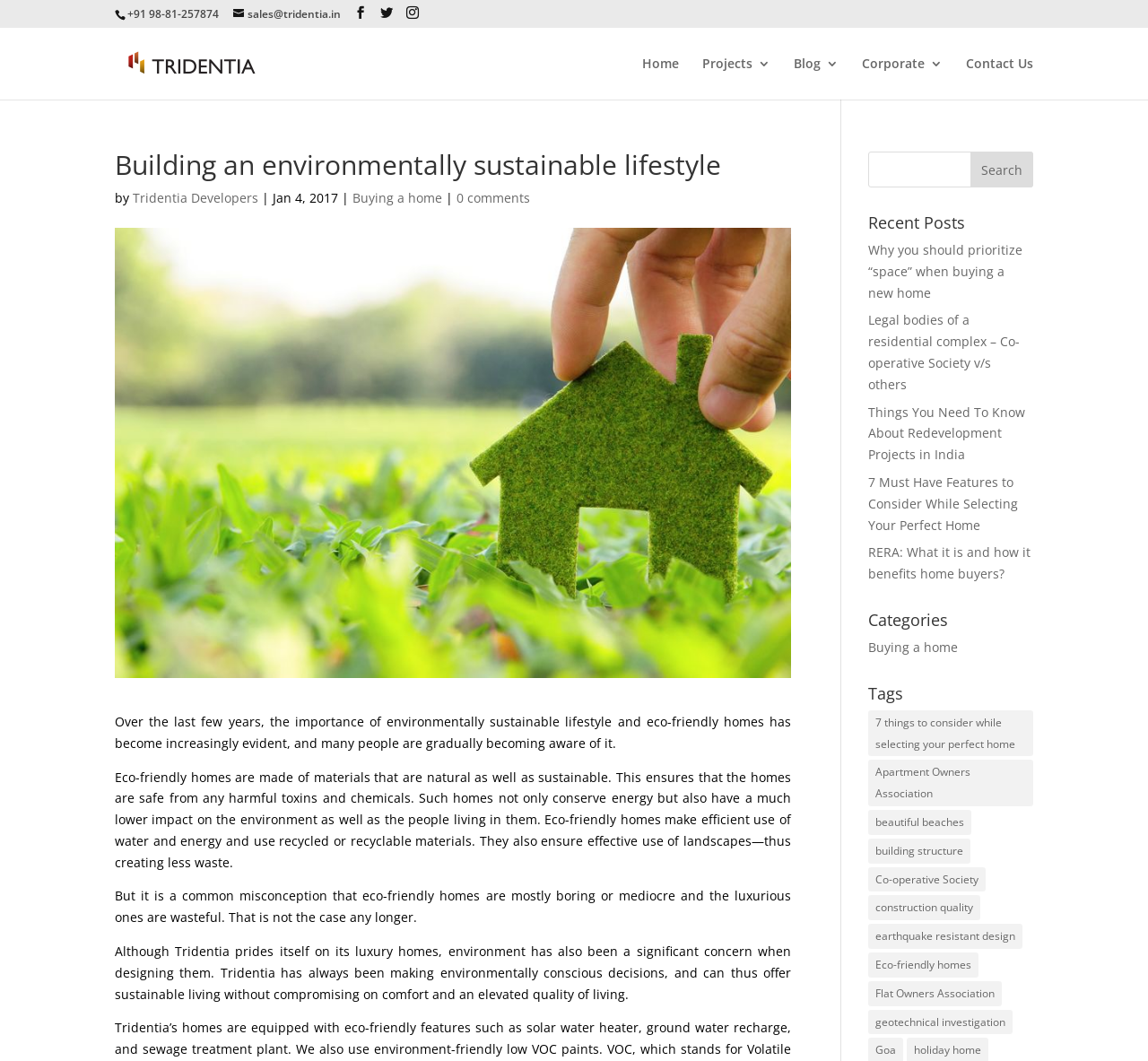How many recent posts are listed?
Your answer should be a single word or phrase derived from the screenshot.

5